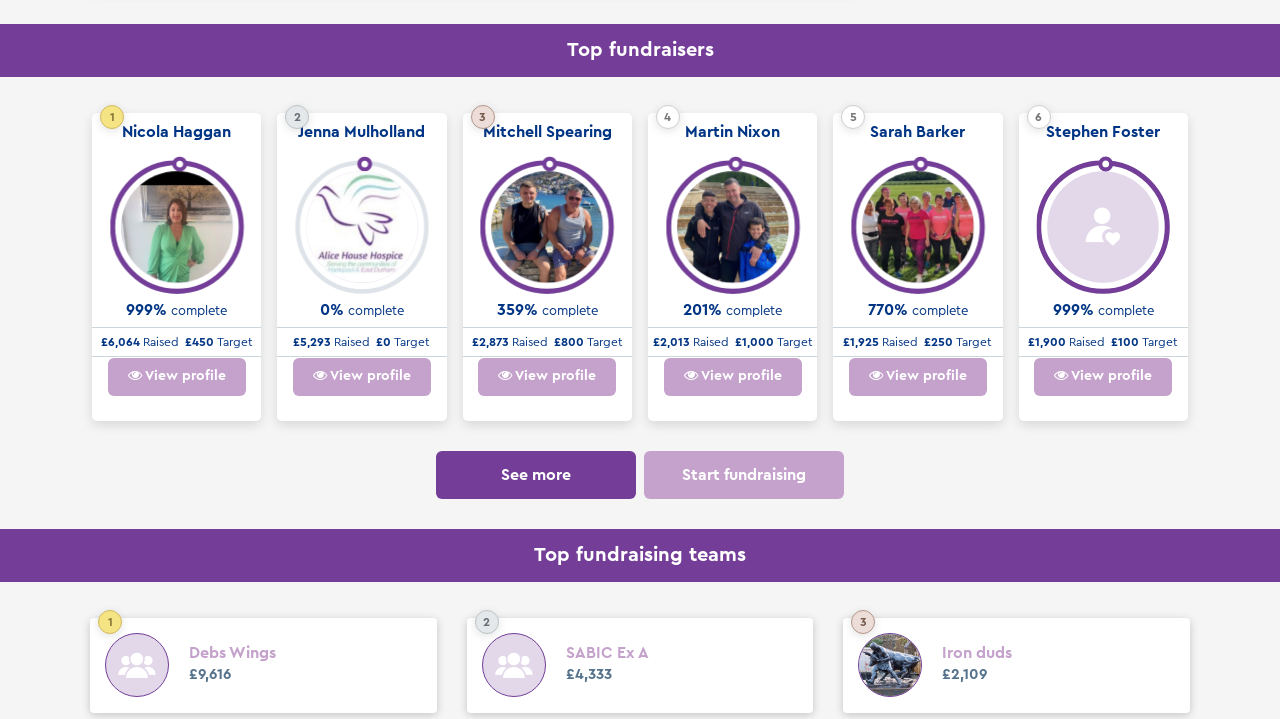Please find the bounding box coordinates of the element that must be clicked to perform the given instruction: "View Sarah Barker's profile". The coordinates should be four float numbers from 0 to 1, i.e., [left, top, right, bottom].

[0.665, 0.223, 0.769, 0.409]